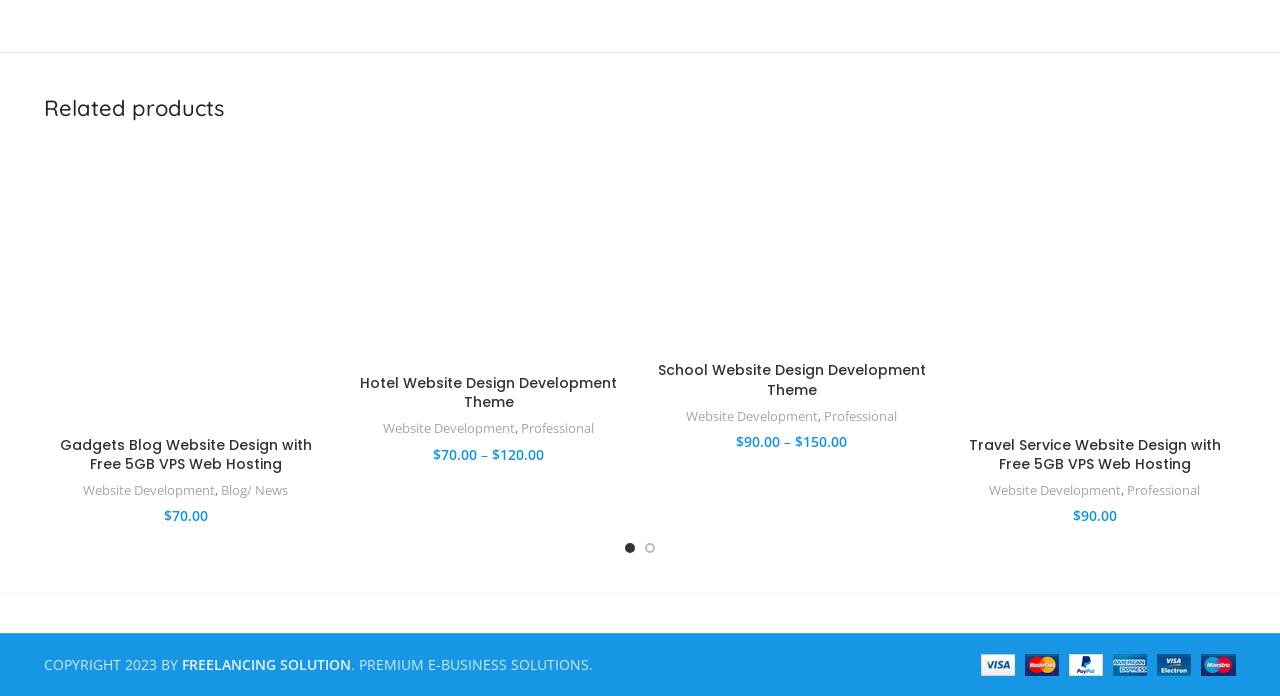Please answer the following question using a single word or phrase: 
What is the text on the button to add the 'Travel Service Website Design with Free 5GB VPS Web Hosting' product to the cart?

ADD TO CART